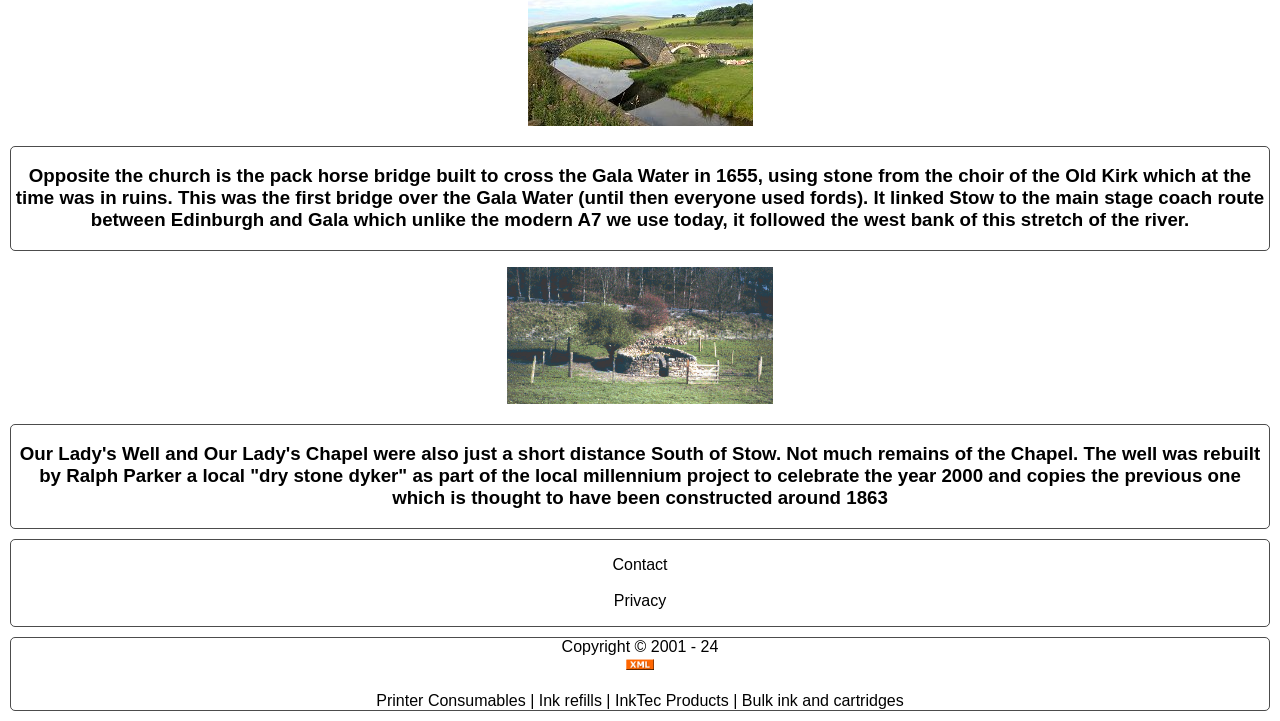Reply to the question below using a single word or brief phrase:
What is the year the pack horse bridge was built?

1655